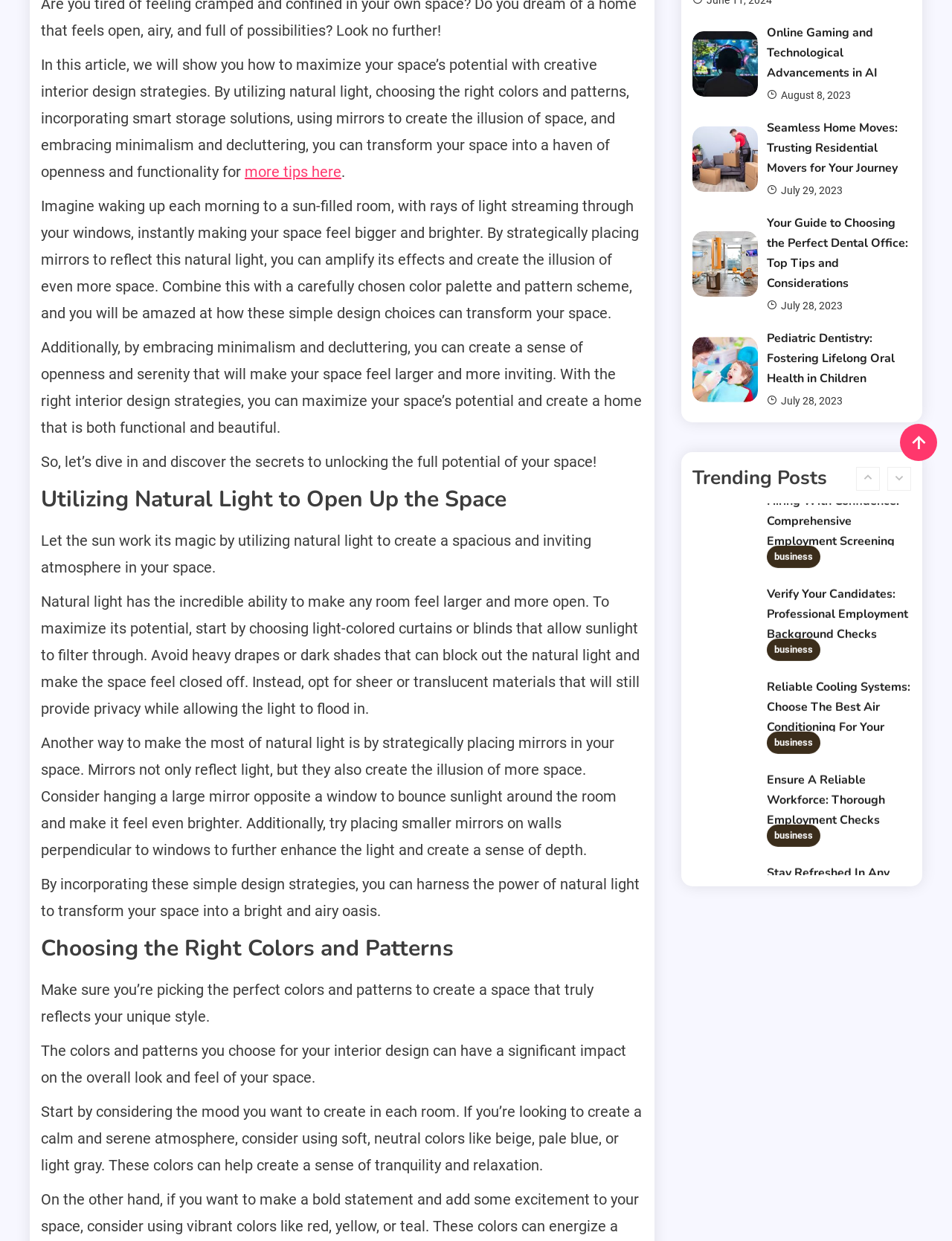Using the given description, provide the bounding box coordinates formatted as (top-left x, top-left y, bottom-right x, bottom-right y), with all values being floating point numbers between 0 and 1. Description: business

[0.805, 0.556, 0.862, 0.573]